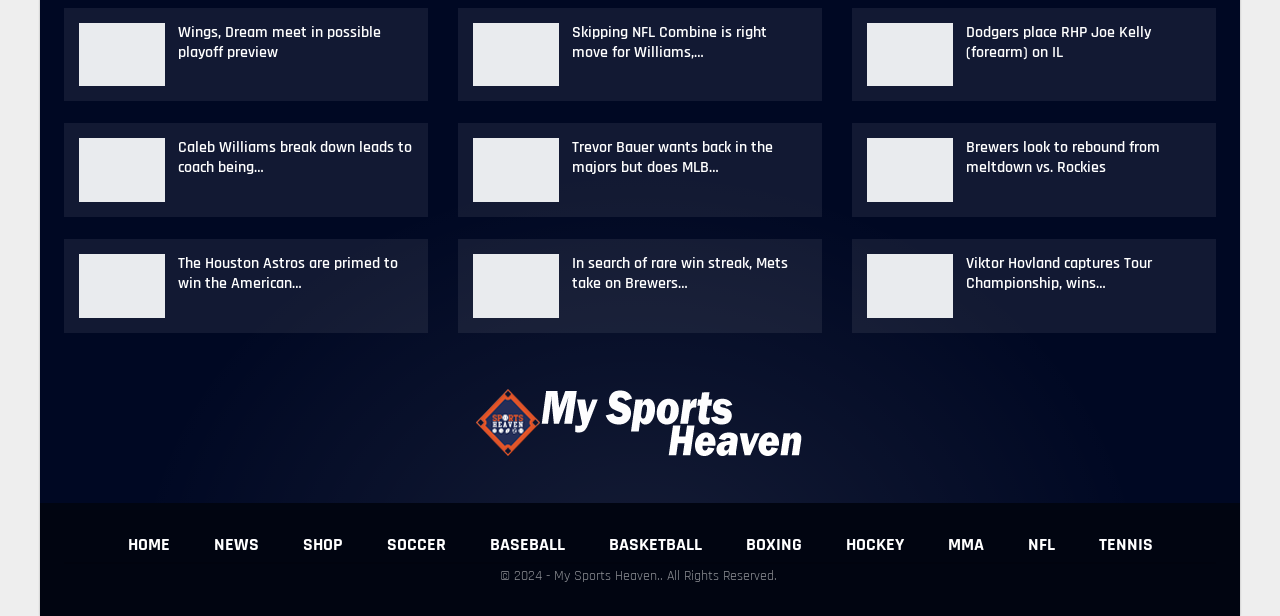Determine the bounding box coordinates of the element that should be clicked to execute the following command: "View the article about the Houston Astros winning the American League".

[0.139, 0.411, 0.311, 0.477]